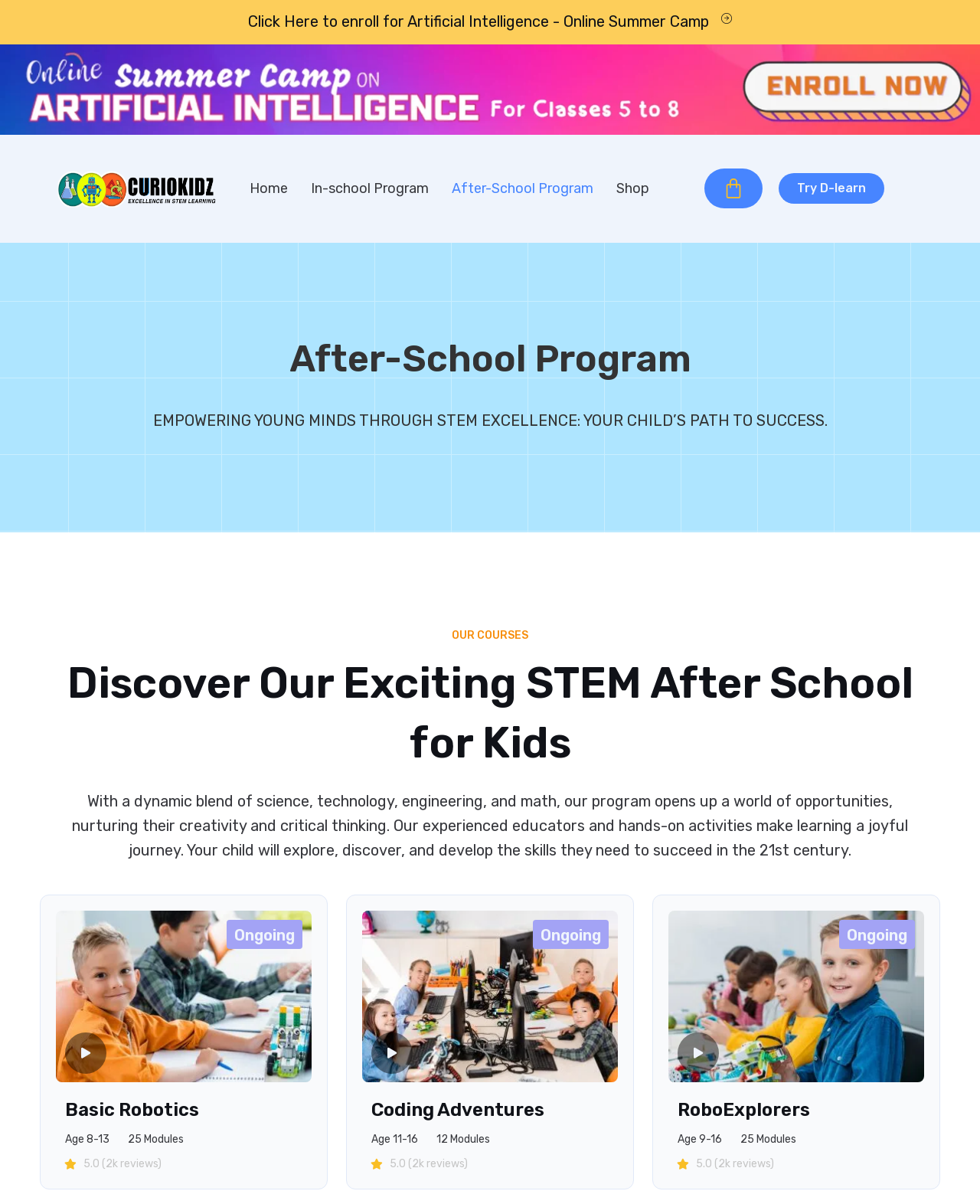Provide a thorough description of the webpage you see.

The webpage is about CurioKidz's After-School Program, which focuses on STEM education for kids. At the top, there is a prominent "Learn More" link and a brief description of an online summer camp for artificial intelligence. 

Below this, there is a navigation menu with links to "Home", "In-school Program", "After-School Program", "Shop", and "Cart". 

The main content of the page is divided into sections. The first section has a heading "After-School Program" and a brief description of the program's mission to empower young minds through STEM excellence. 

The next section is titled "OUR COURSES" and has a subheading "Discover Our Exciting STEM After School for Kids". This section describes the program's approach to learning, which combines science, technology, engineering, and math to nurture creativity and critical thinking. 

Below this, there are three course modules: "Basic Robotics", "Coding Adventures", and "RoboExplorers". Each module has its own section with details such as age range, number of modules, and ratings. The modules are arranged from left to right in the order they appear.